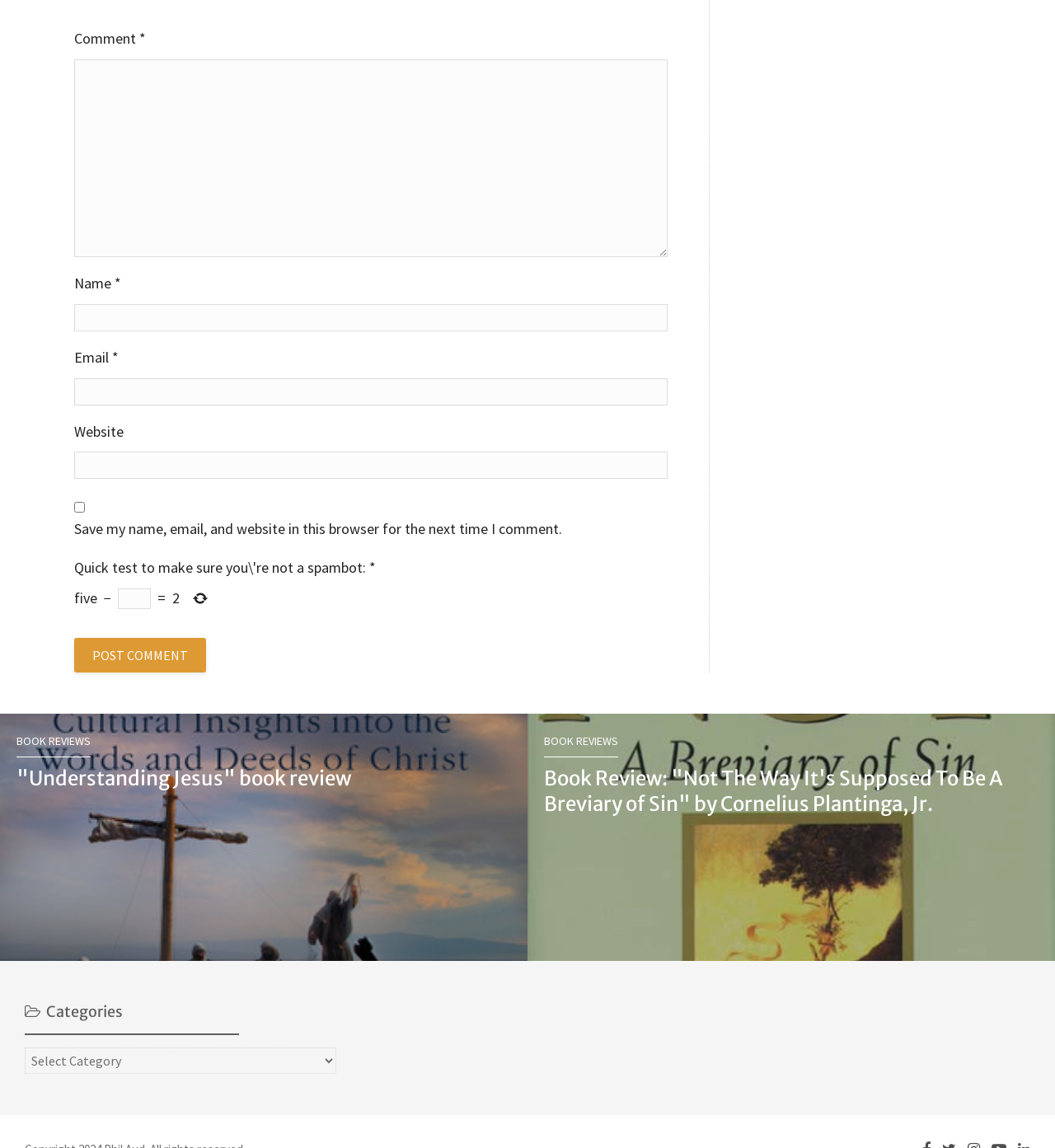Please locate the bounding box coordinates of the element that needs to be clicked to achieve the following instruction: "Click on Italian teaching resources". The coordinates should be four float numbers between 0 and 1, i.e., [left, top, right, bottom].

None